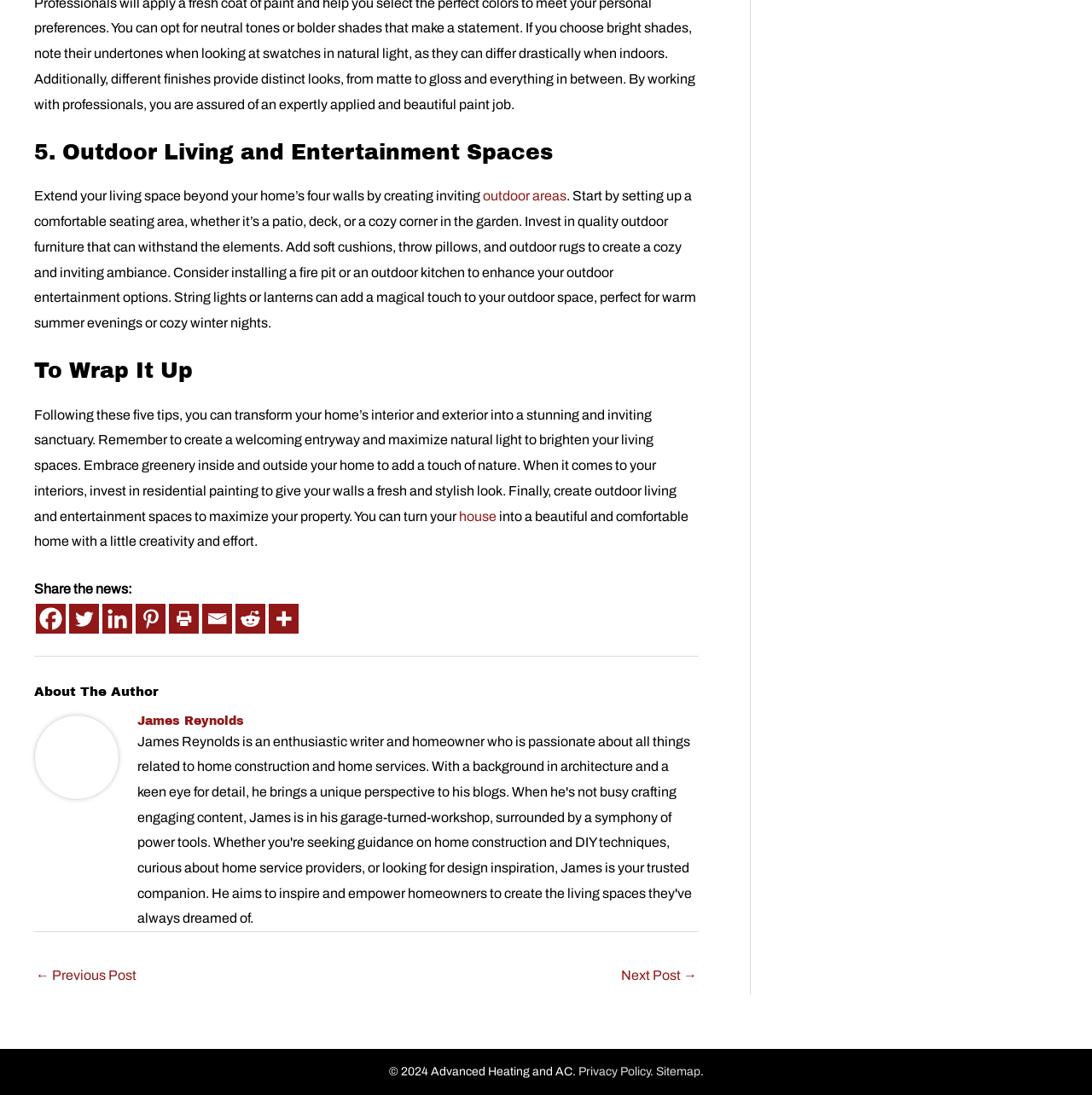Find the bounding box of the UI element described as: "Sitemap". The bounding box coordinates should be given as four float values between 0 and 1, i.e., [left, top, right, bottom].

[0.6, 0.973, 0.641, 0.985]